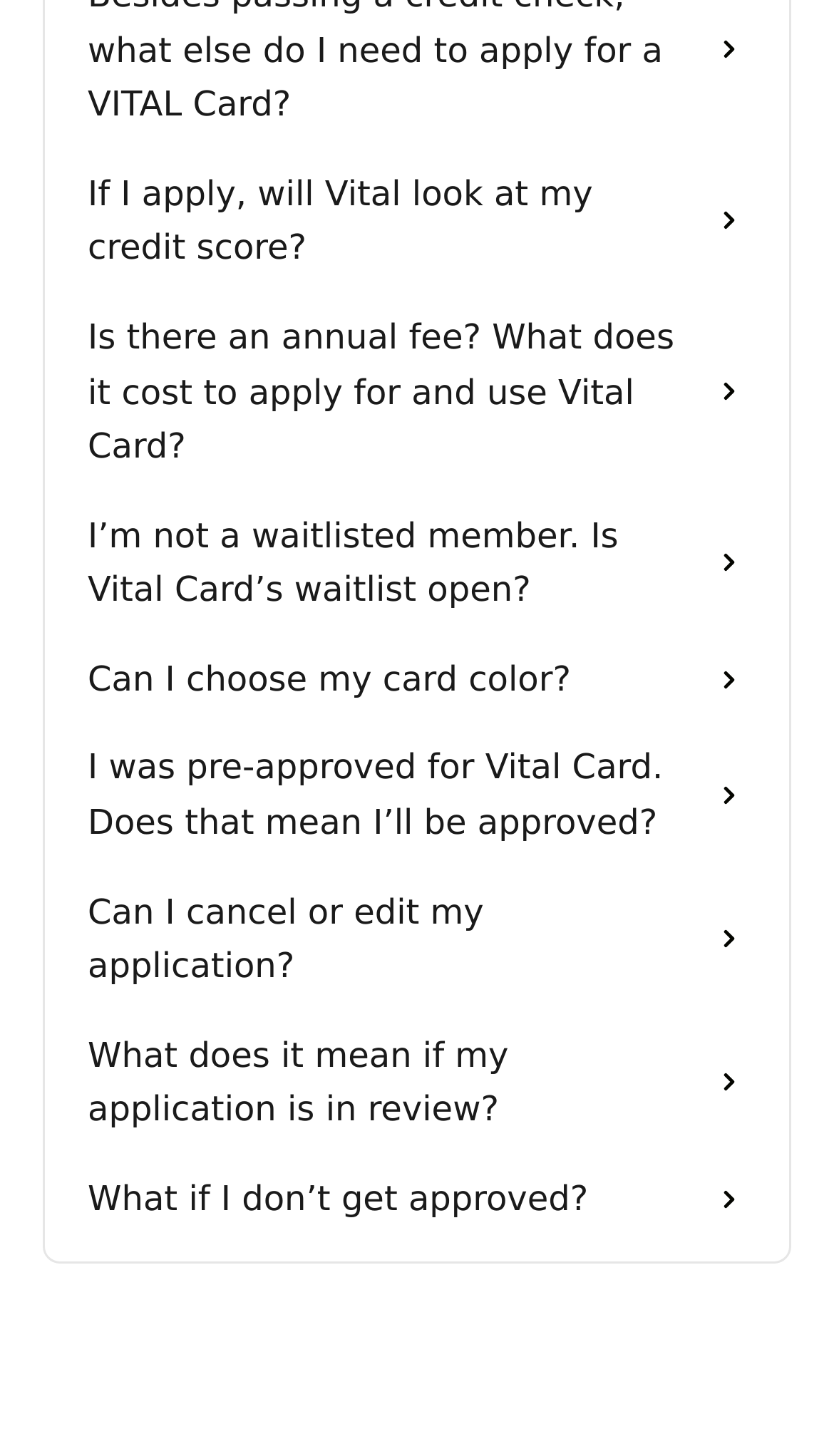Can I choose my card color?
Refer to the image and provide a detailed answer to the question.

According to the link on the webpage, 'Can I choose my card color?', the answer is yes, implying that Vital Card offers customization options for card color.